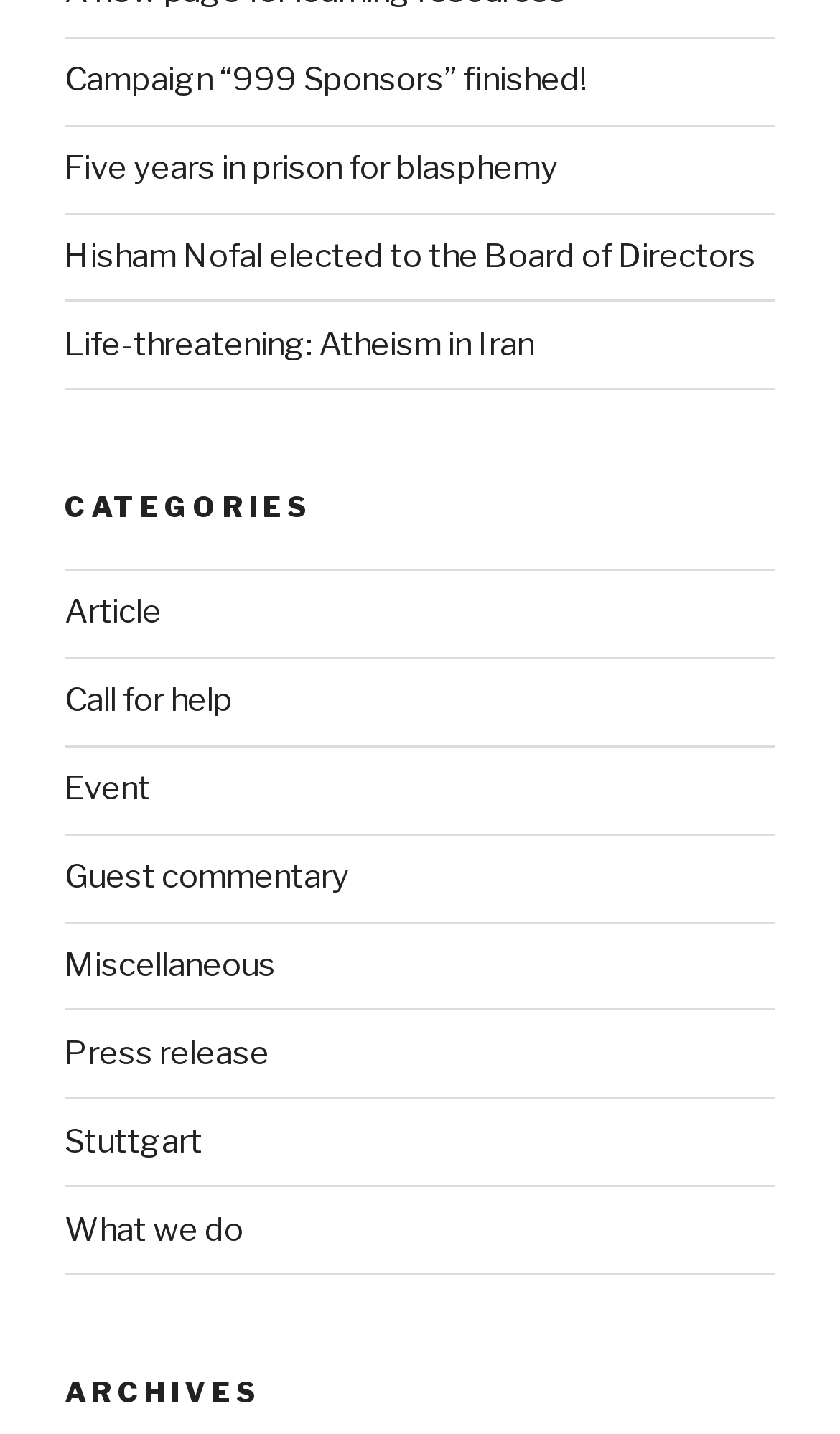Identify the bounding box coordinates for the element you need to click to achieve the following task: "View campaign '999 Sponsors' finished!". Provide the bounding box coordinates as four float numbers between 0 and 1, in the form [left, top, right, bottom].

[0.077, 0.042, 0.697, 0.069]